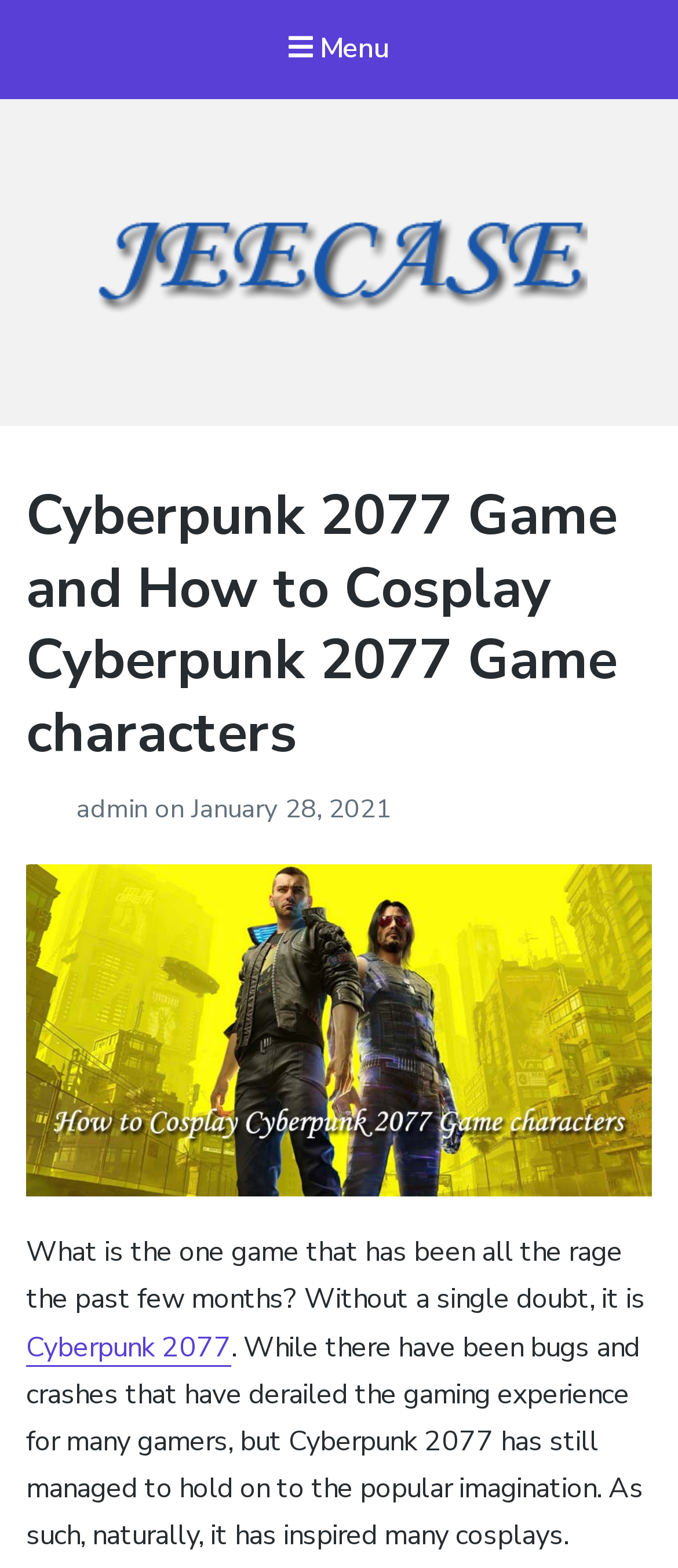Using the element description parent_node: Service-Navigation, predict the bounding box coordinates for the UI element. Provide the coordinates in (top-left x, top-left y, bottom-right x, bottom-right y) format with values ranging from 0 to 1.

None